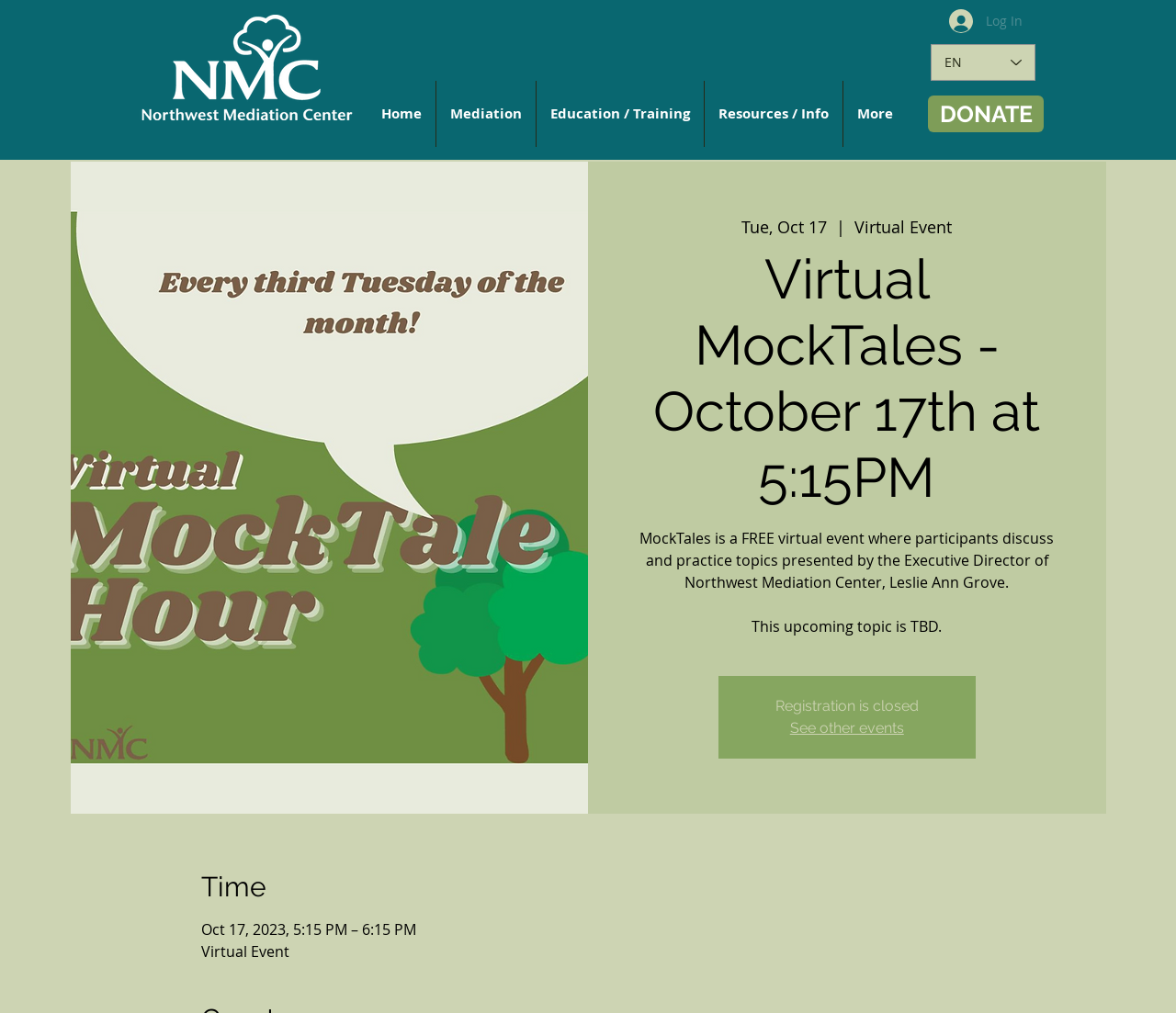Determine the bounding box coordinates of the element's region needed to click to follow the instruction: "Donate". Provide these coordinates as four float numbers between 0 and 1, formatted as [left, top, right, bottom].

[0.789, 0.094, 0.888, 0.131]